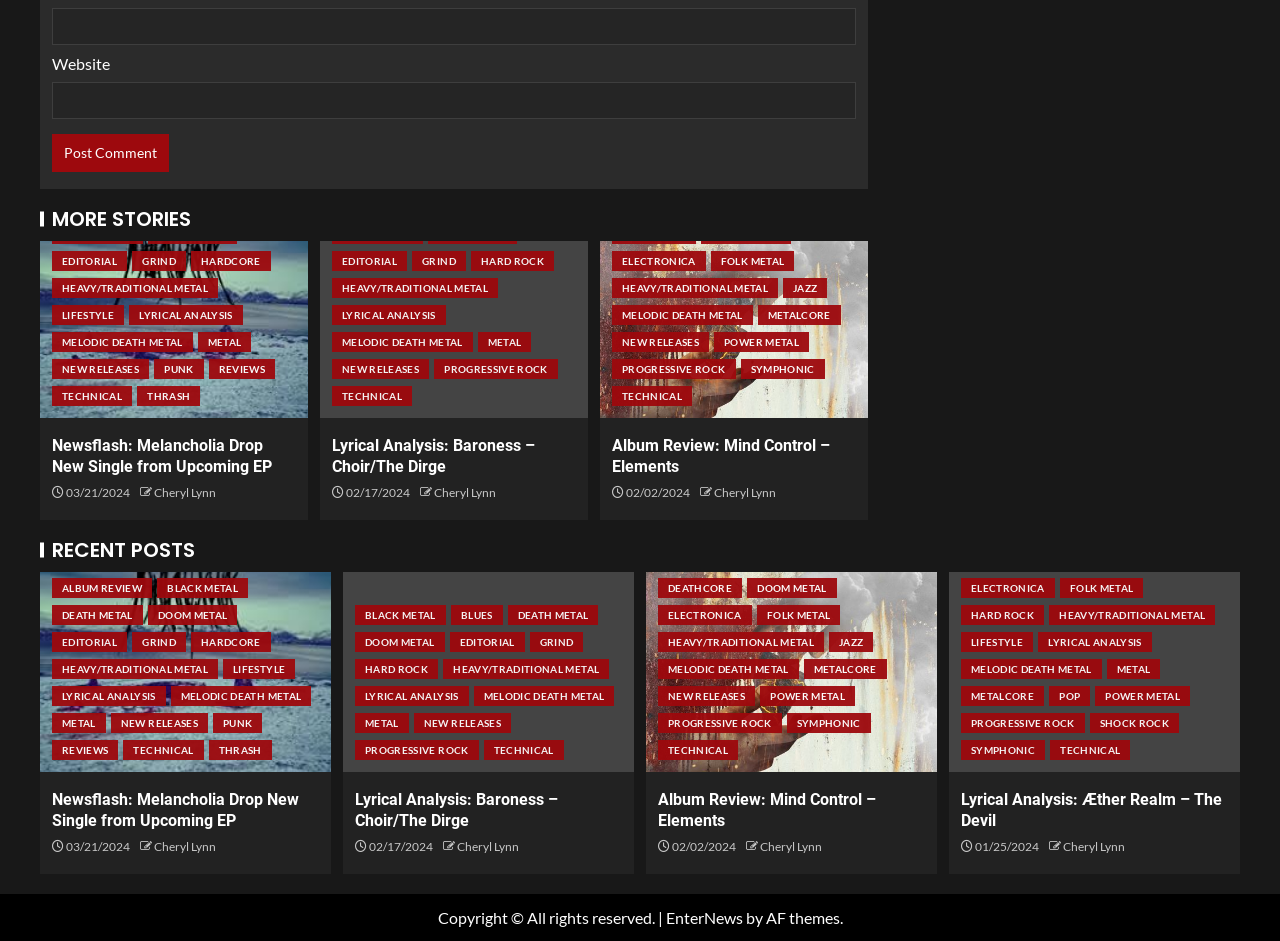Please determine the bounding box coordinates of the clickable area required to carry out the following instruction: "Read the album review of Mind Control – Elements". The coordinates must be four float numbers between 0 and 1, represented as [left, top, right, bottom].

[0.478, 0.463, 0.648, 0.506]